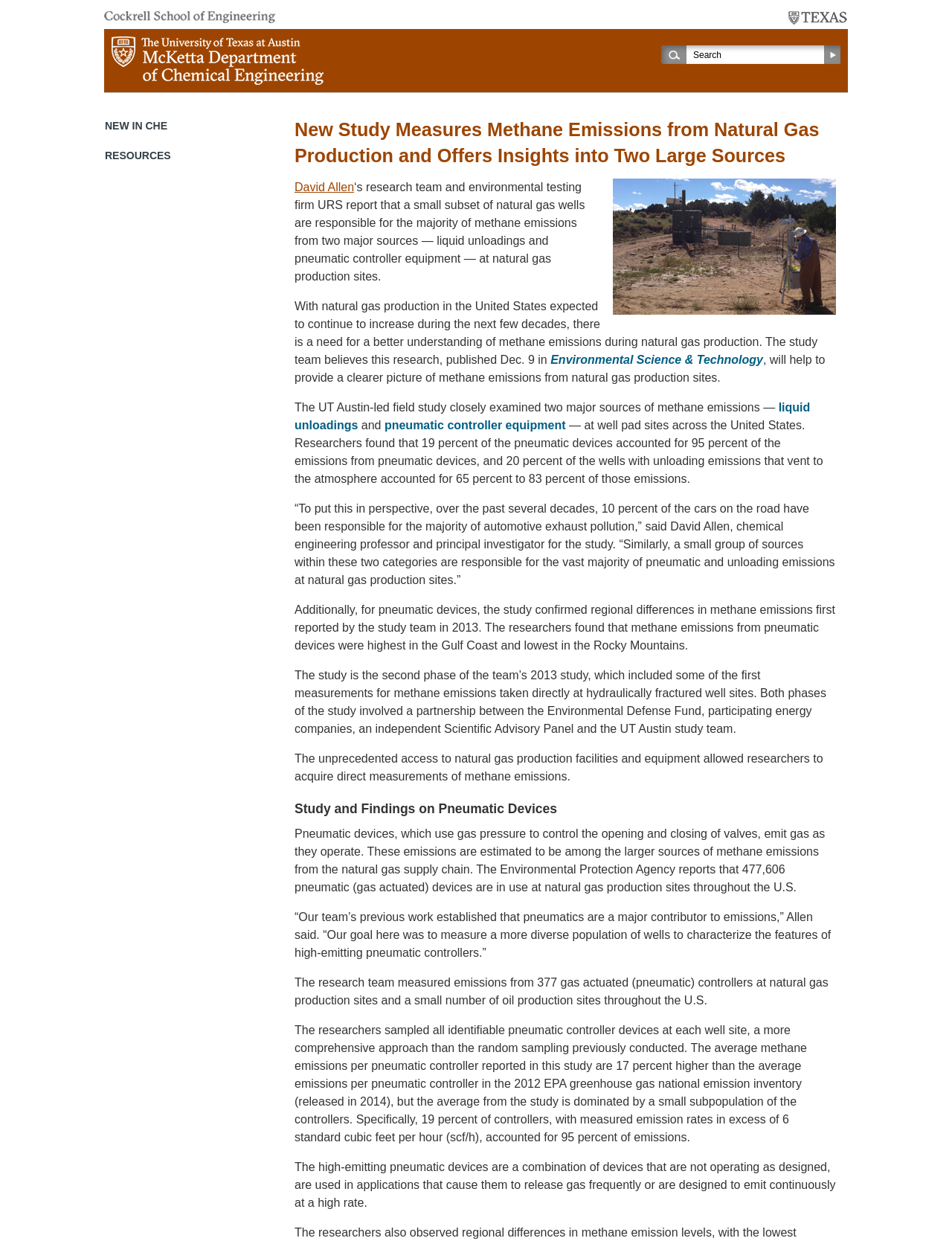Identify the bounding box coordinates for the region to click in order to carry out this instruction: "Read the study on methane emissions from natural gas production". Provide the coordinates using four float numbers between 0 and 1, formatted as [left, top, right, bottom].

[0.309, 0.094, 0.878, 0.136]